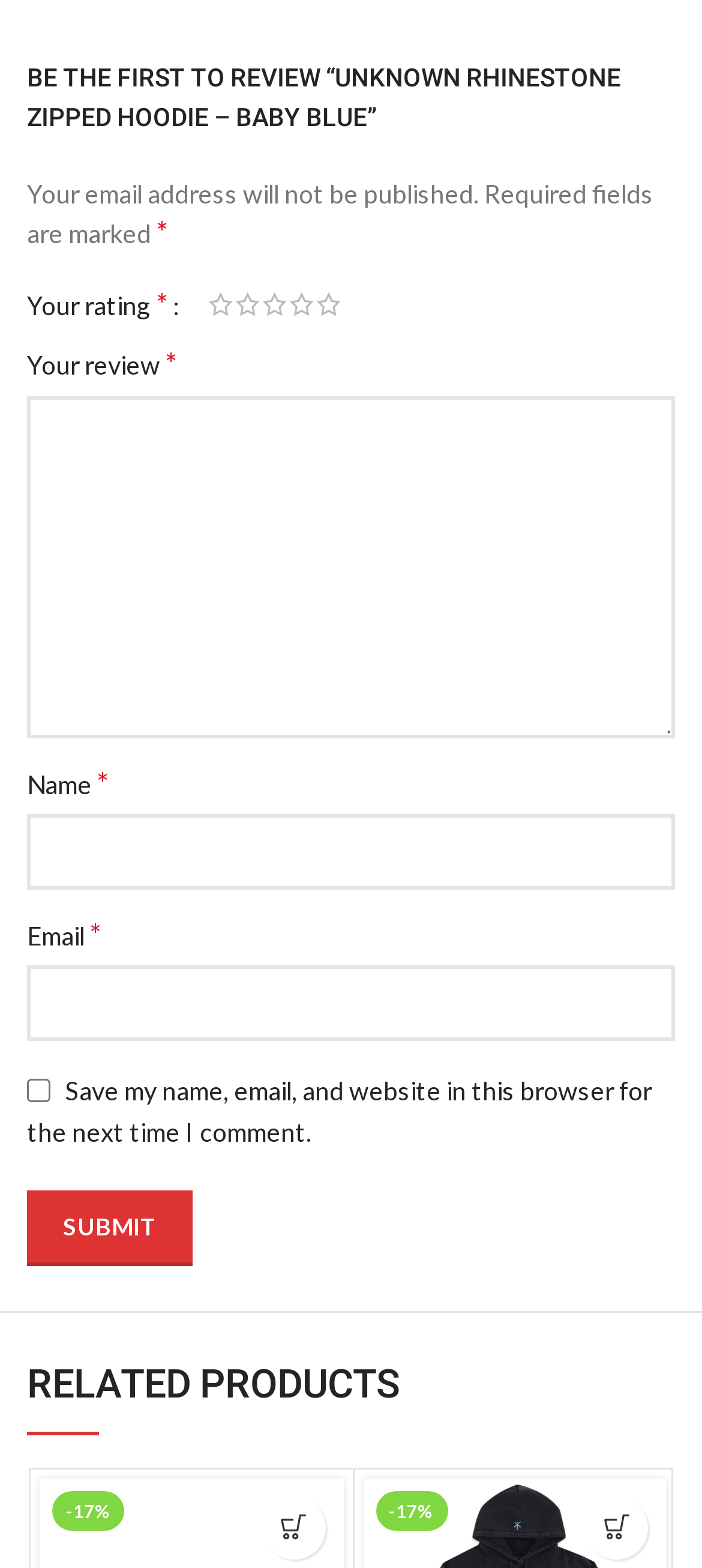Determine the bounding box coordinates for the area you should click to complete the following instruction: "Write a review".

[0.038, 0.252, 0.962, 0.471]